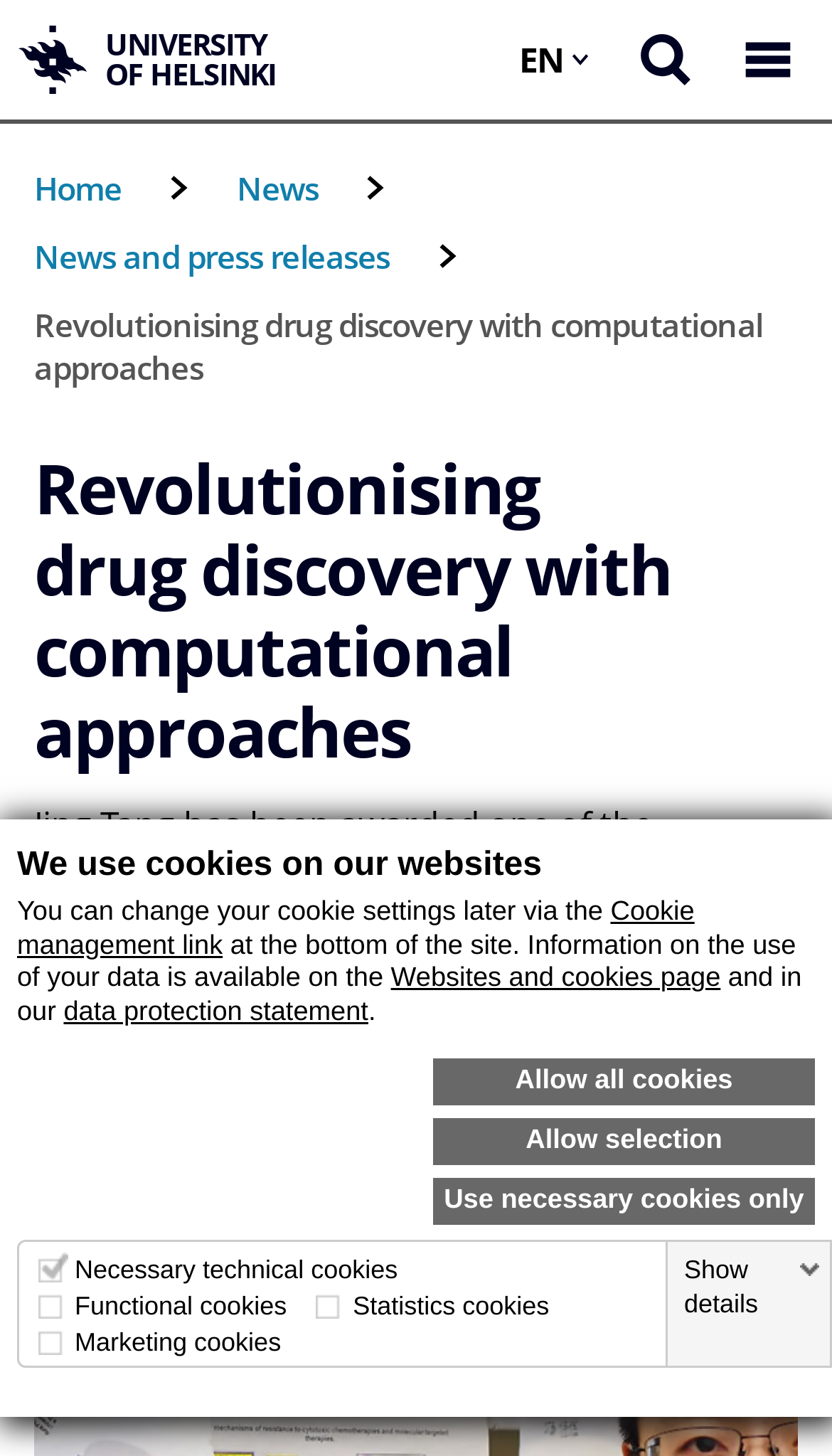Extract the main heading from the webpage content.

Revolutionising drug discovery with computational approaches